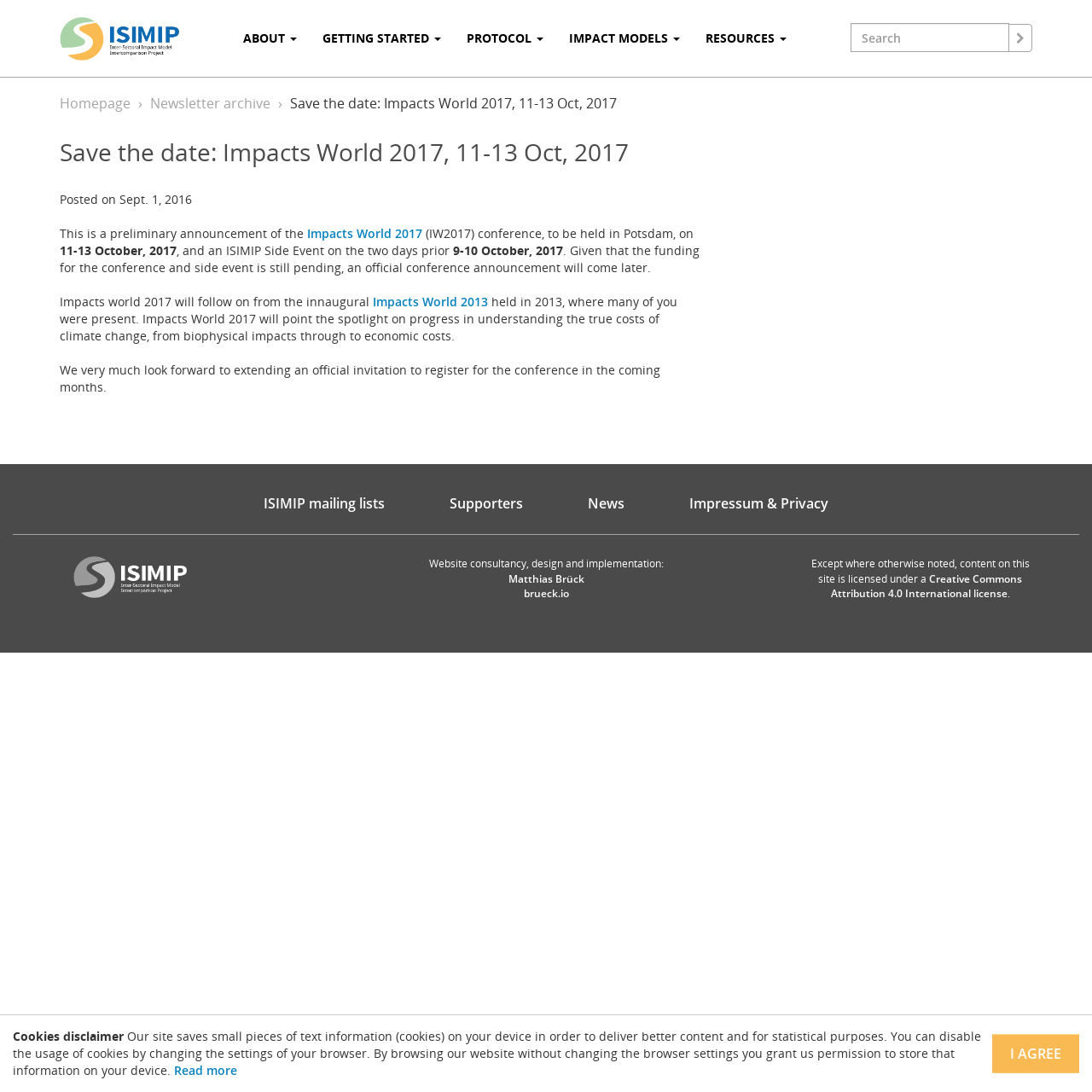Identify and provide the bounding box for the element described by: "Matthias Brück brueck.io".

[0.465, 0.523, 0.535, 0.55]